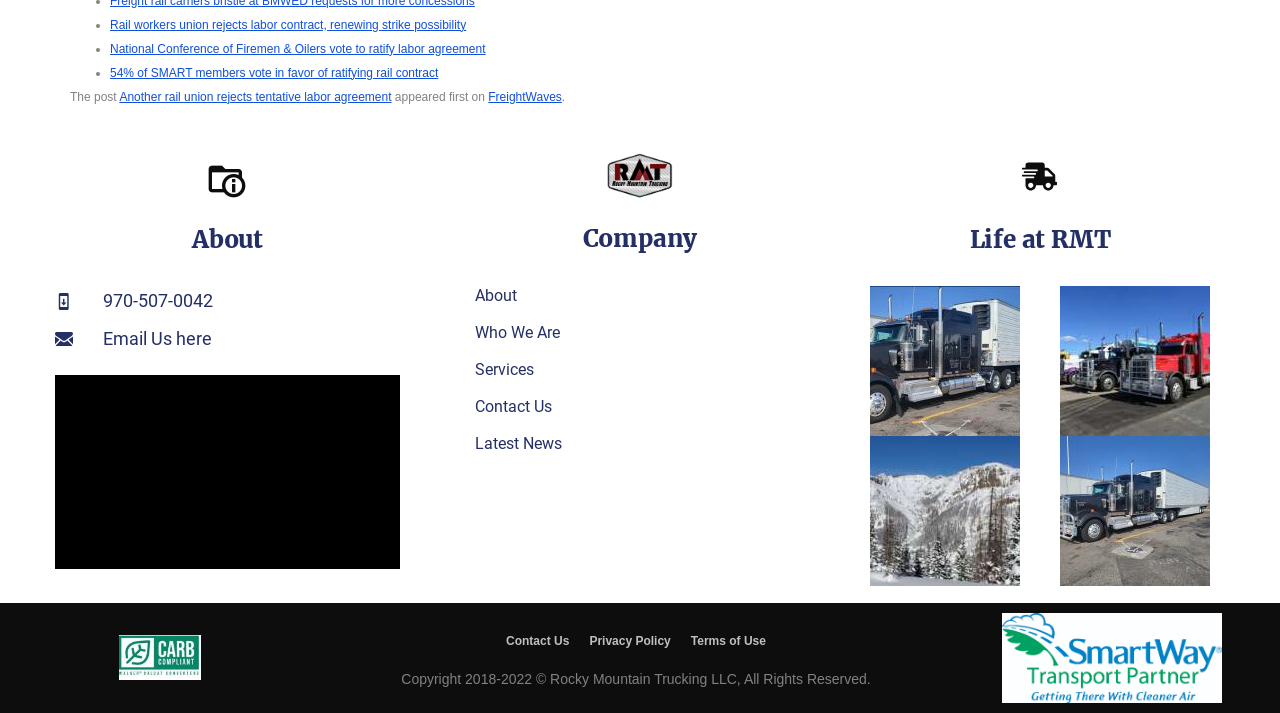Please identify the bounding box coordinates of the element's region that needs to be clicked to fulfill the following instruction: "Contact us via phone". The bounding box coordinates should consist of four float numbers between 0 and 1, i.e., [left, top, right, bottom].

[0.043, 0.401, 0.312, 0.444]